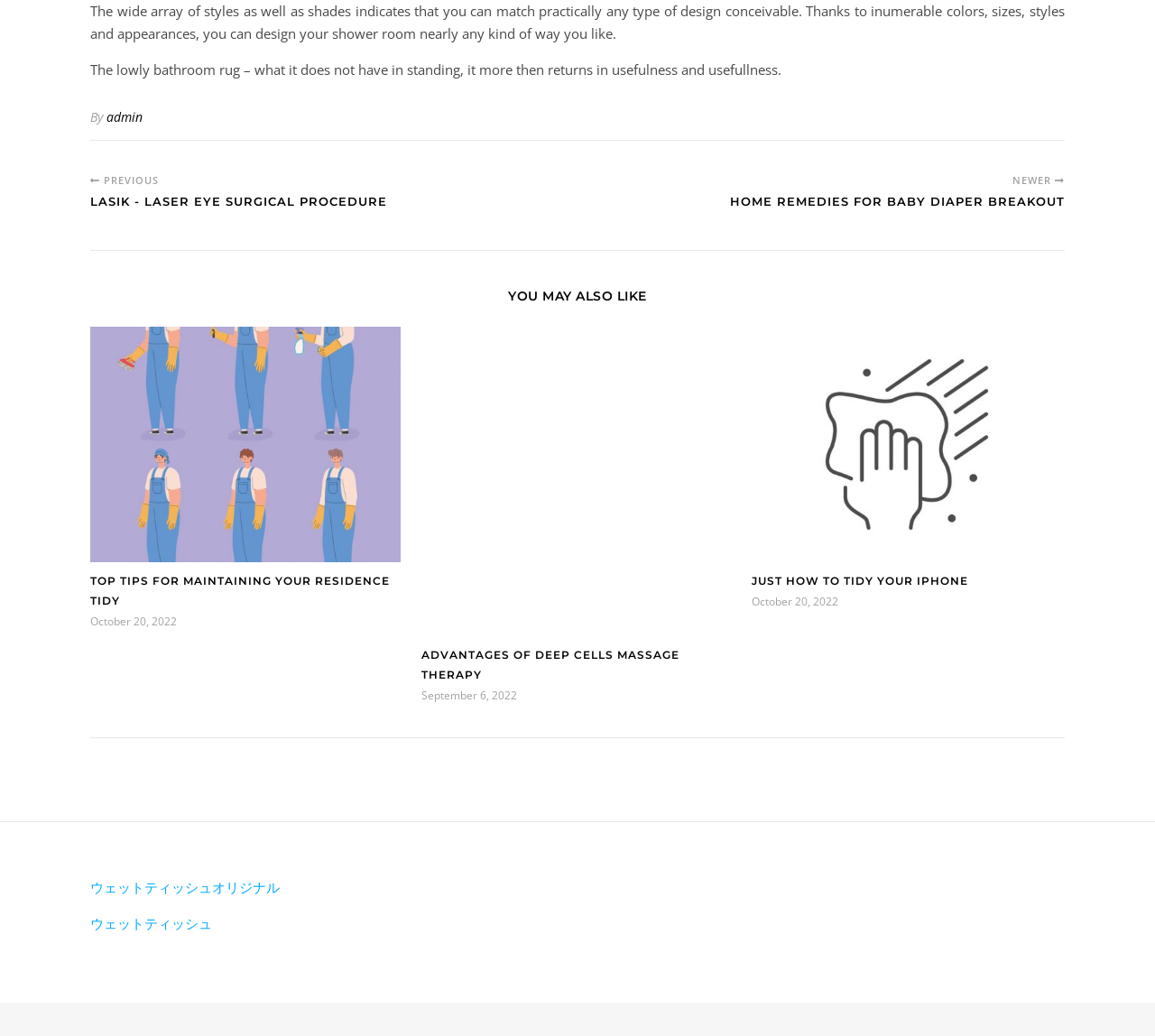Please locate the bounding box coordinates for the element that should be clicked to achieve the following instruction: "Click on 'HOW TO APPLY'". Ensure the coordinates are given as four float numbers between 0 and 1, i.e., [left, top, right, bottom].

None